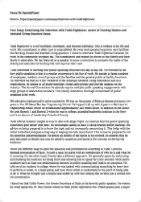Describe the scene in the image with detailed observations.

This image showcases an excerpt from a free essay that contains an interview with Todd Hightower, the owner of nursing homes and assisted living facilities. The document outlines Hightower's background, discussing his impressive educational achievements and his extensive involvement in elder care. It highlights his commitment to the community, including public speaking engagements and advocacy for the rights of the elderly. The essay emphasizes his leadership role within the Arkansas Assisted Living Association and his dedication to improving care for seniors. This engaging piece offers a glimpse into Hightower's professional life and insights into the field of elder care.